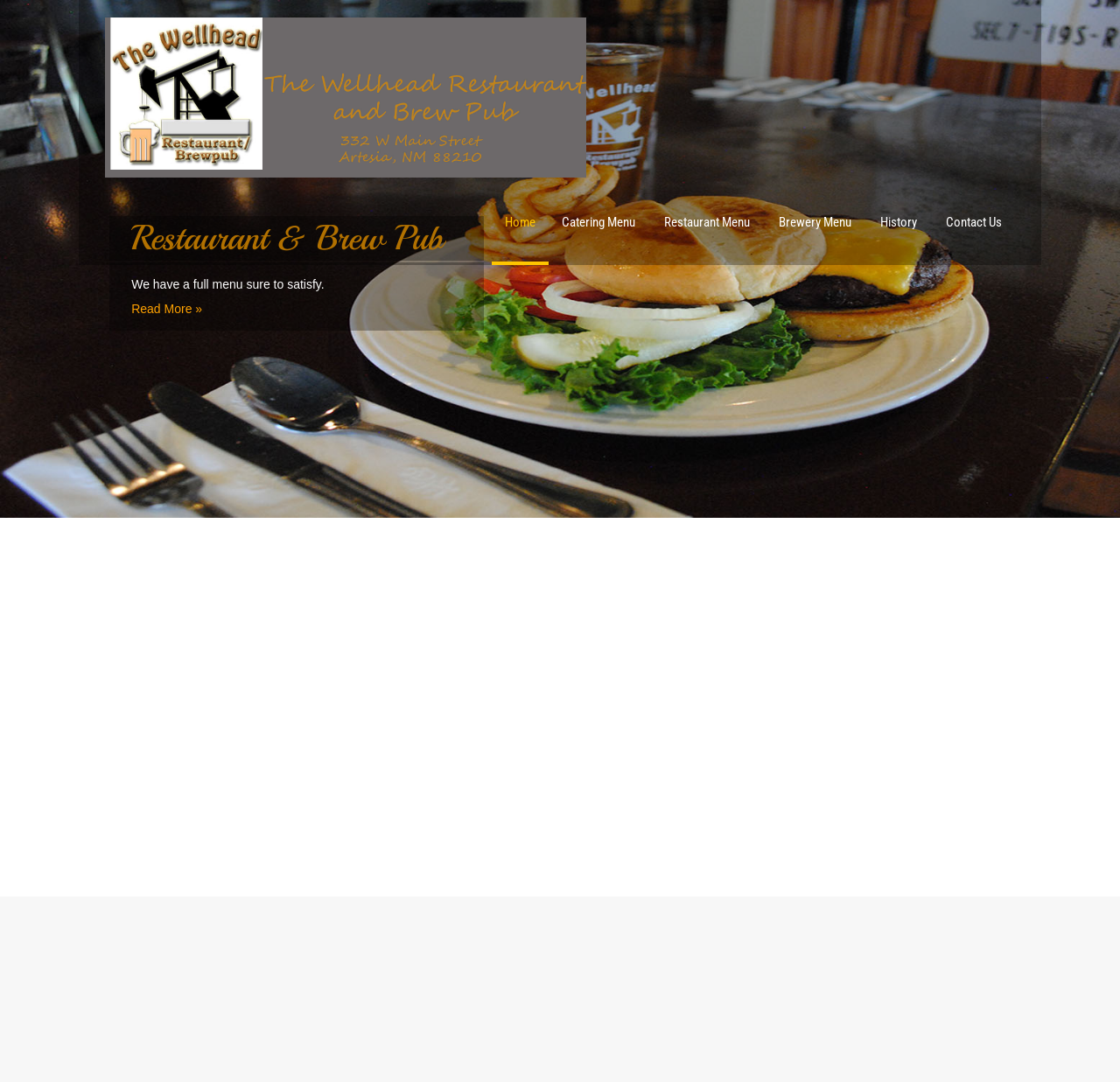What is the main menu category?
Answer with a single word or phrase, using the screenshot for reference.

Burgers, steaks, and salads